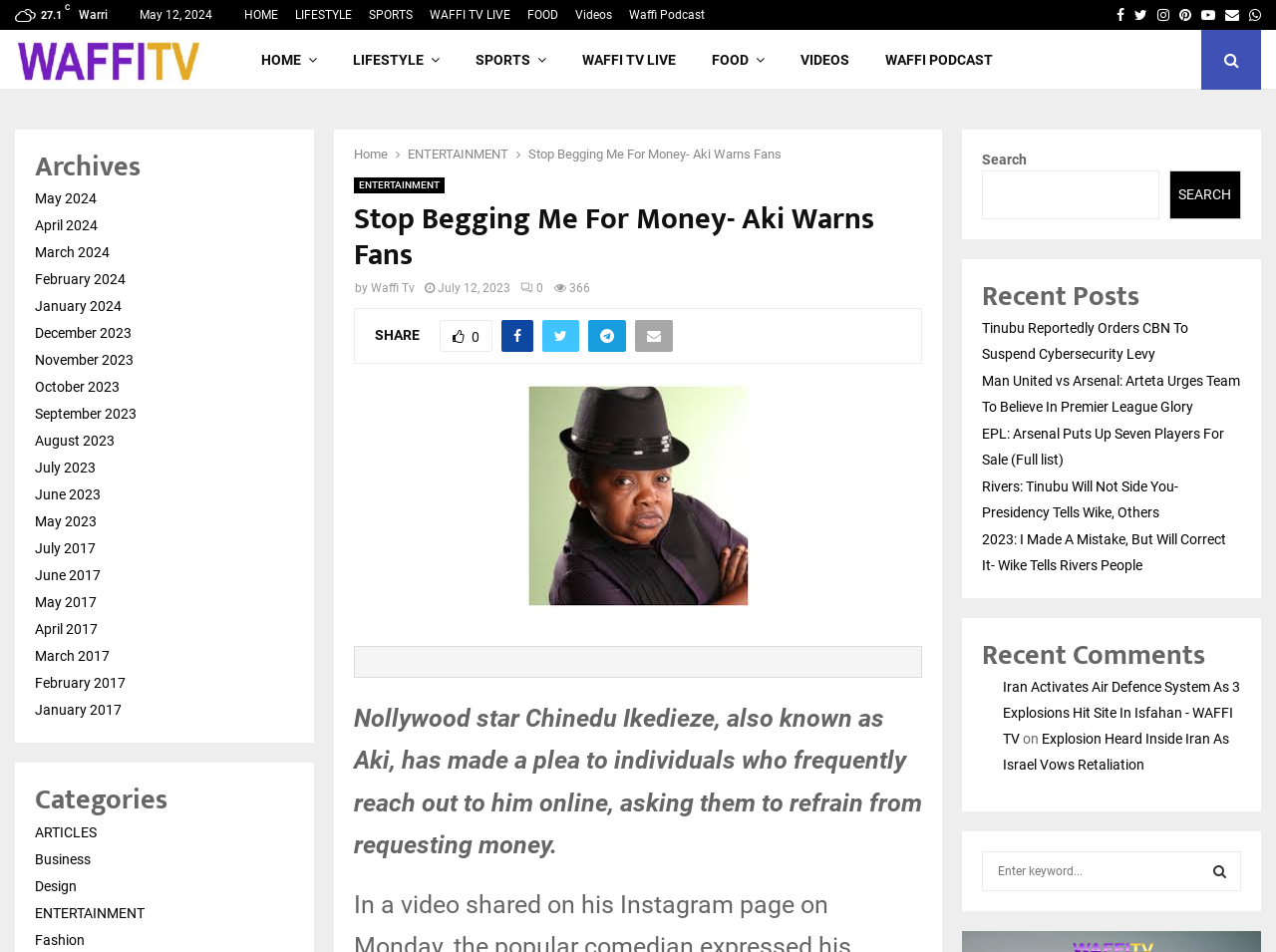Give a one-word or short-phrase answer to the following question: 
What is the name of the Nollywood star?

Chinedu Ikedieze